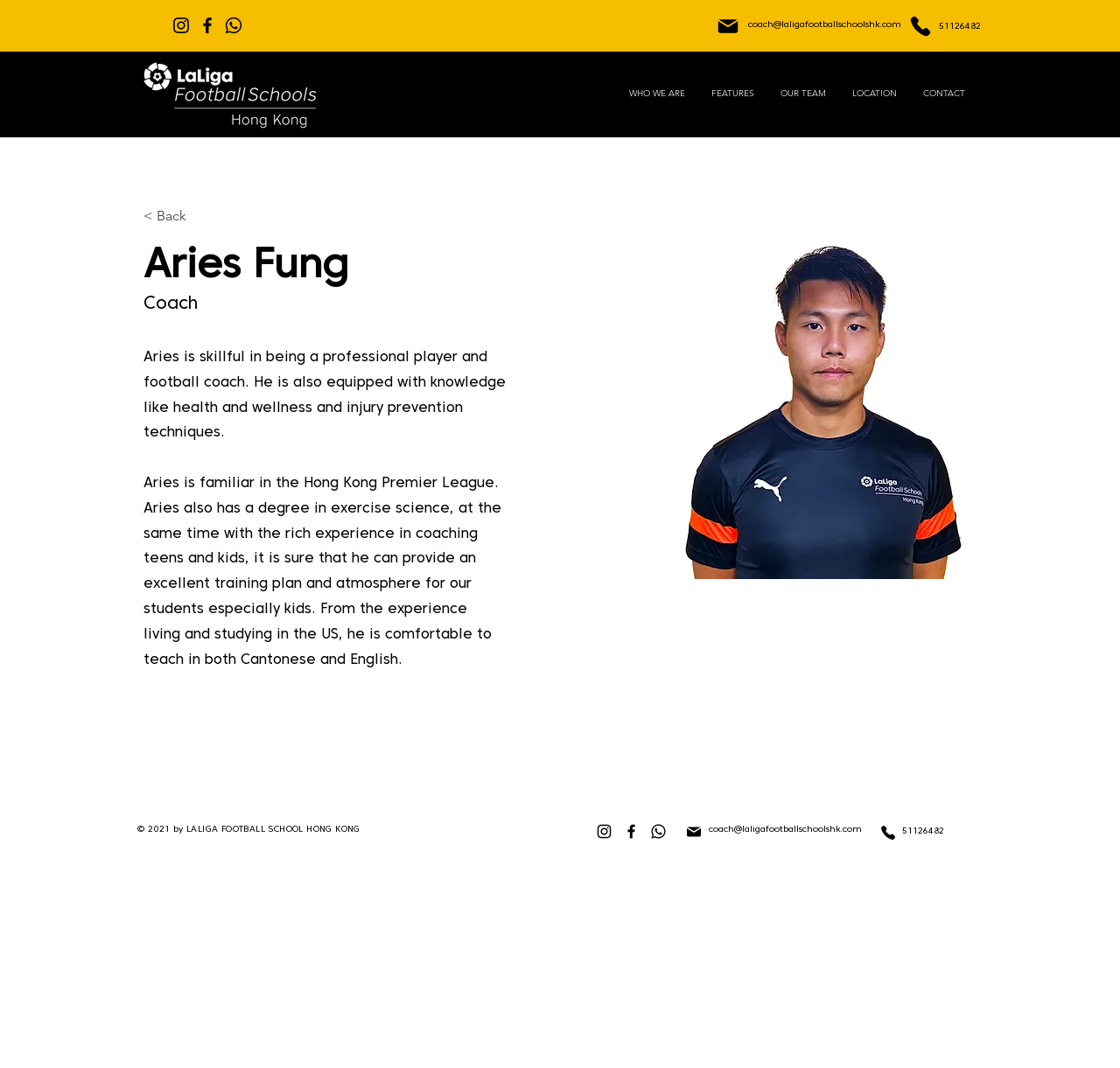Specify the bounding box coordinates of the area to click in order to follow the given instruction: "Read the previous post."

None